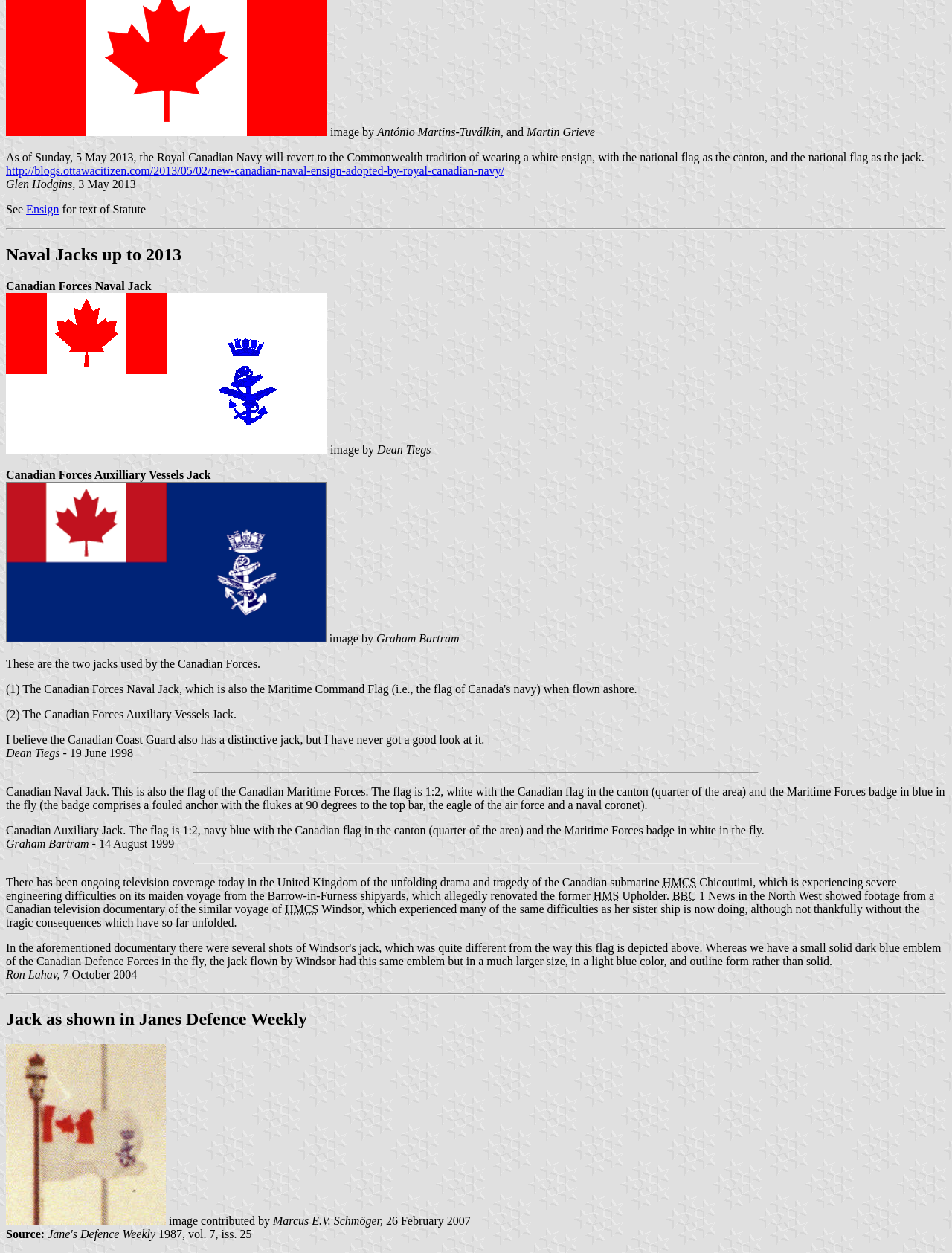Given the element description: "parent_node: Canadian Forces Naval Jack", predict the bounding box coordinates of this UI element. The coordinates must be four float numbers between 0 and 1, given as [left, top, right, bottom].

[0.006, 0.353, 0.344, 0.364]